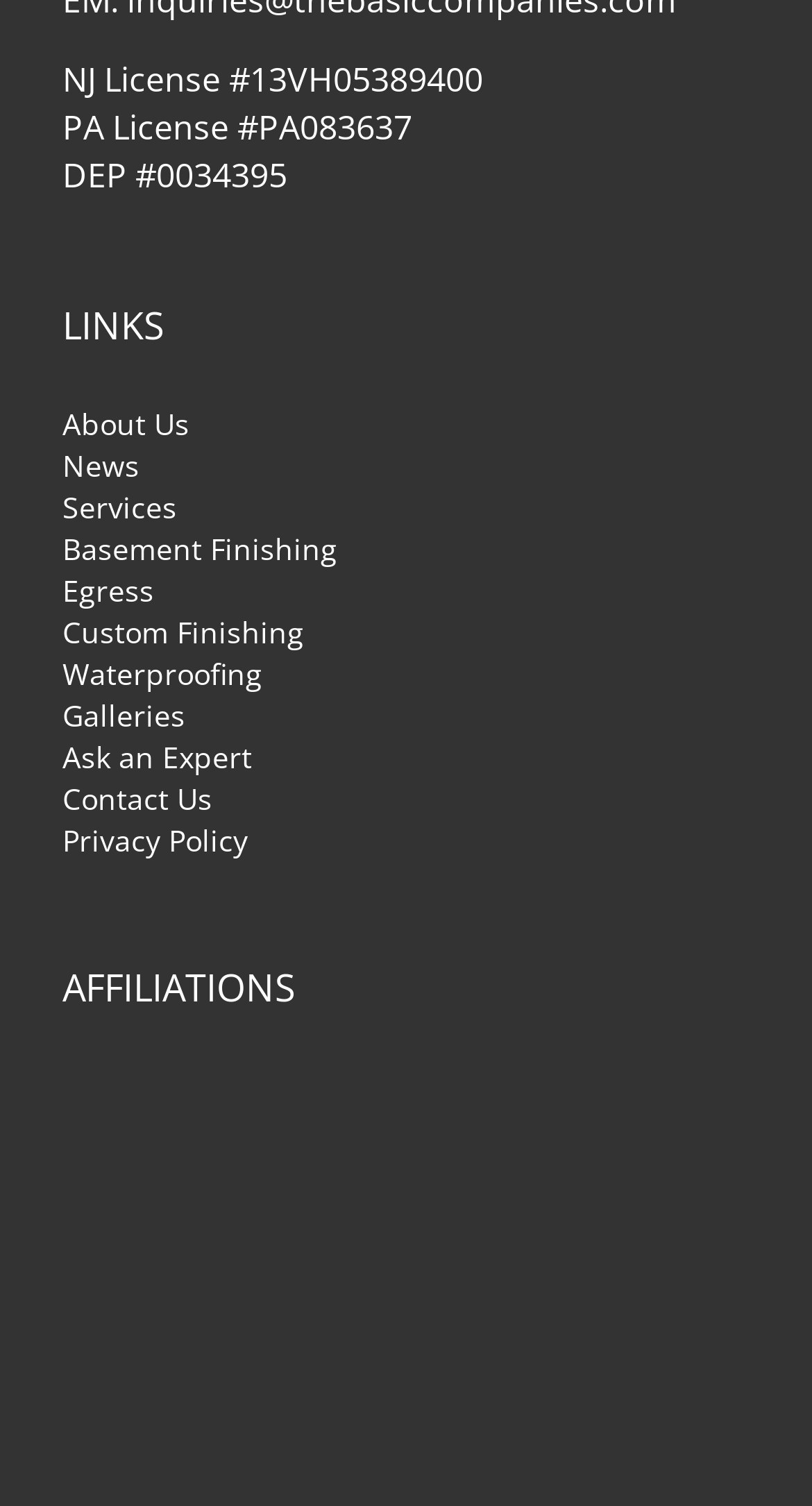Please determine the bounding box coordinates, formatted as (top-left x, top-left y, bottom-right x, bottom-right y), with all values as floating point numbers between 0 and 1. Identify the bounding box of the region described as: Galleries

[0.077, 0.462, 0.923, 0.49]